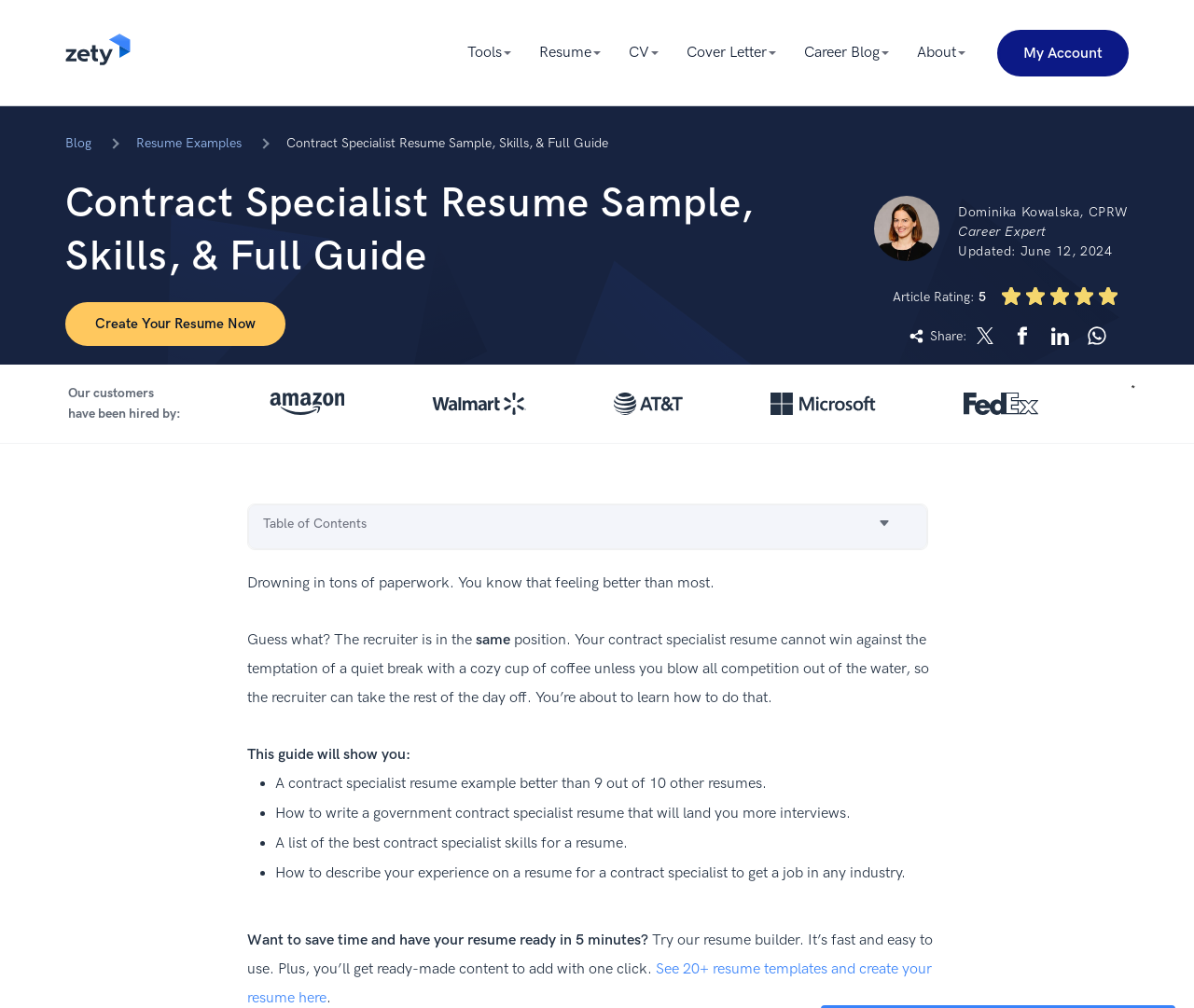Analyze the image and give a detailed response to the question:
How many images are there in the 'Our customers have been hired by:' section?

The answer can be found by looking at the image elements inside the static text element with the text 'Our customers have been hired by:' which are located in a row.